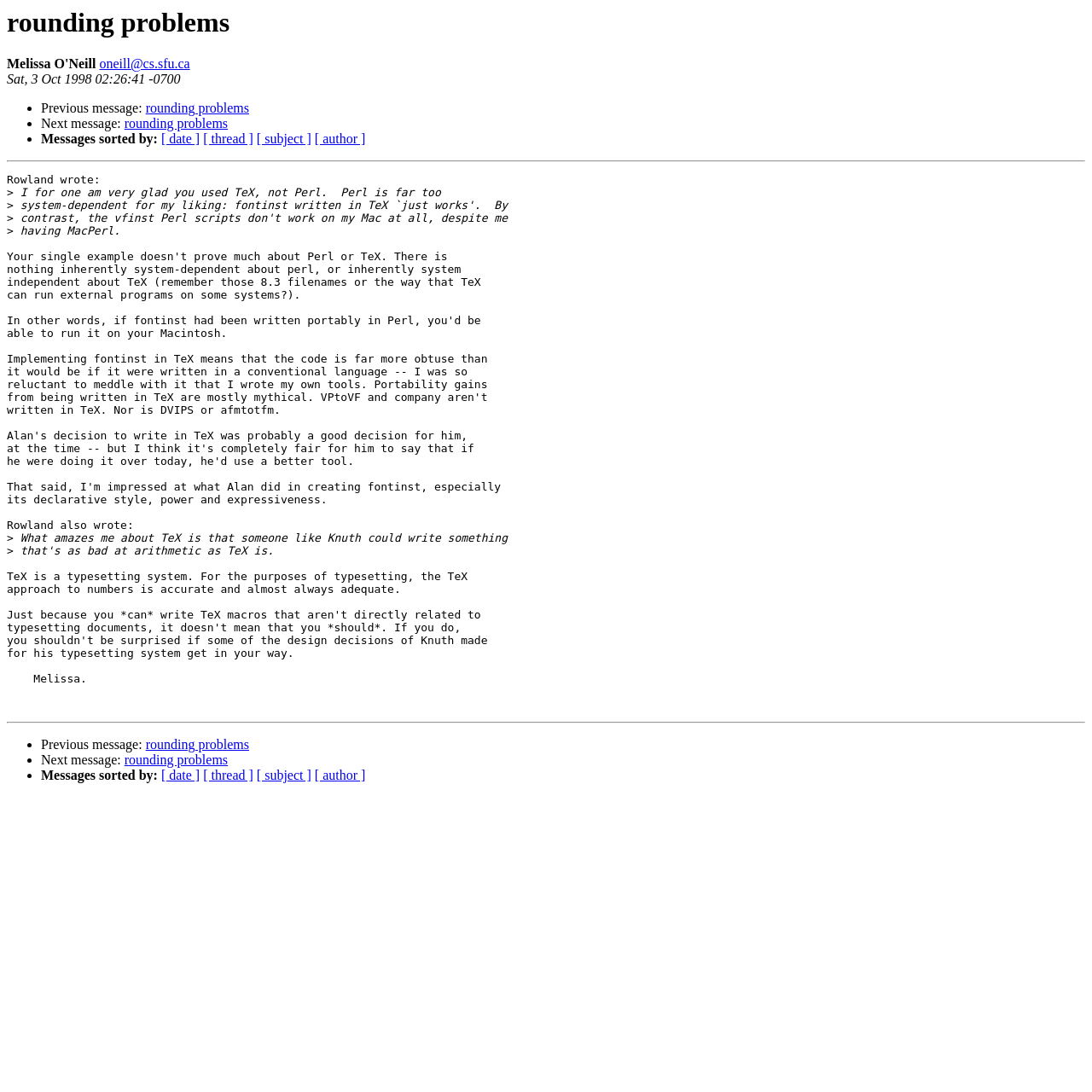What is the date of the message?
Carefully examine the image and provide a detailed answer to the question.

I found the date of the message by looking at the StaticText element with the text 'Sat, 3 Oct 1998 02:26:41 -0700' which is located at the top of the webpage.